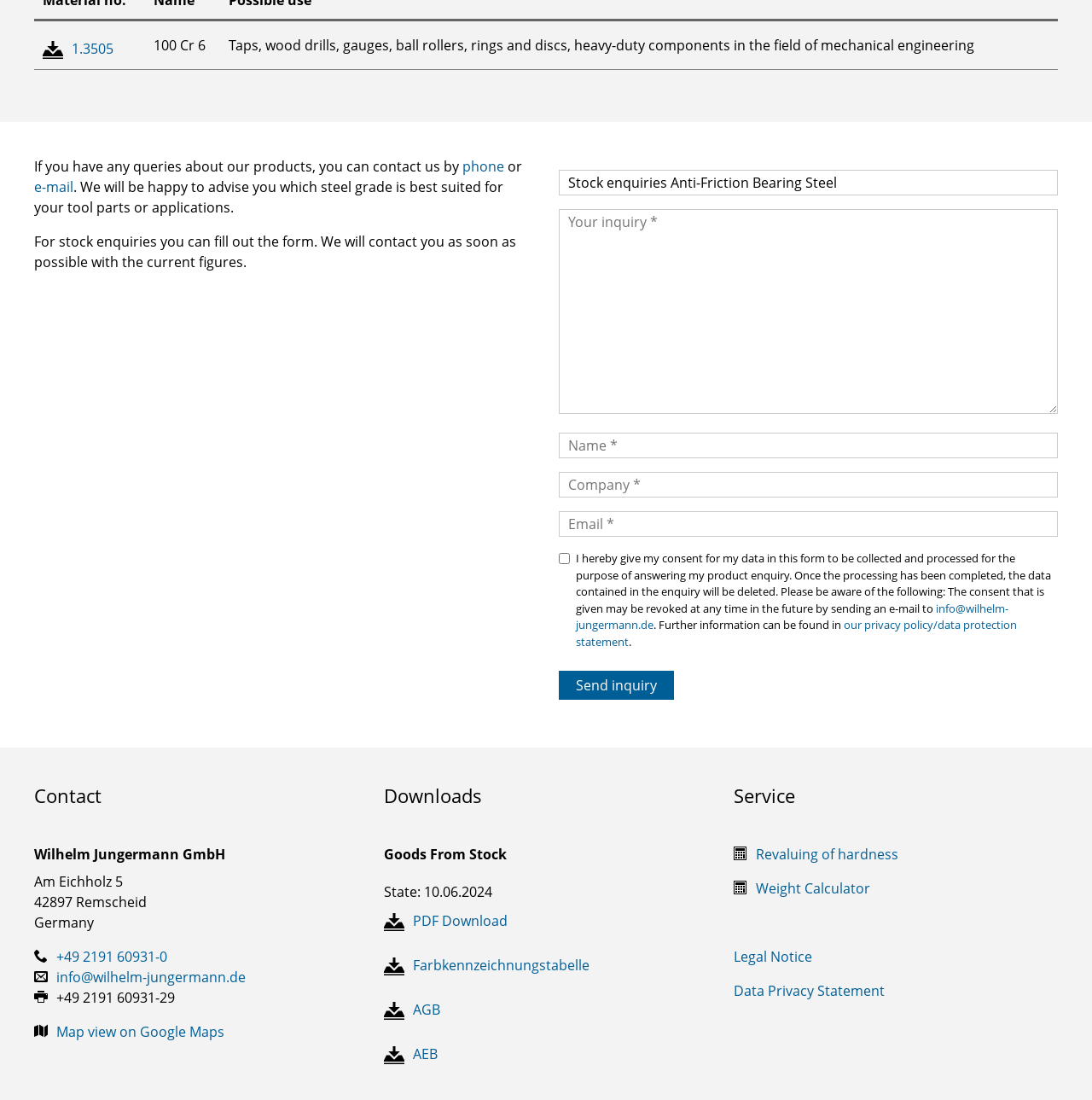Locate the UI element described by name="tx_powermail_pi1[field][ihreanfrage]" placeholder="Your inquiry *" and provide its bounding box coordinates. Use the format (top-left x, top-left y, bottom-right x, bottom-right y) with all values as floating point numbers between 0 and 1.

[0.512, 0.19, 0.969, 0.376]